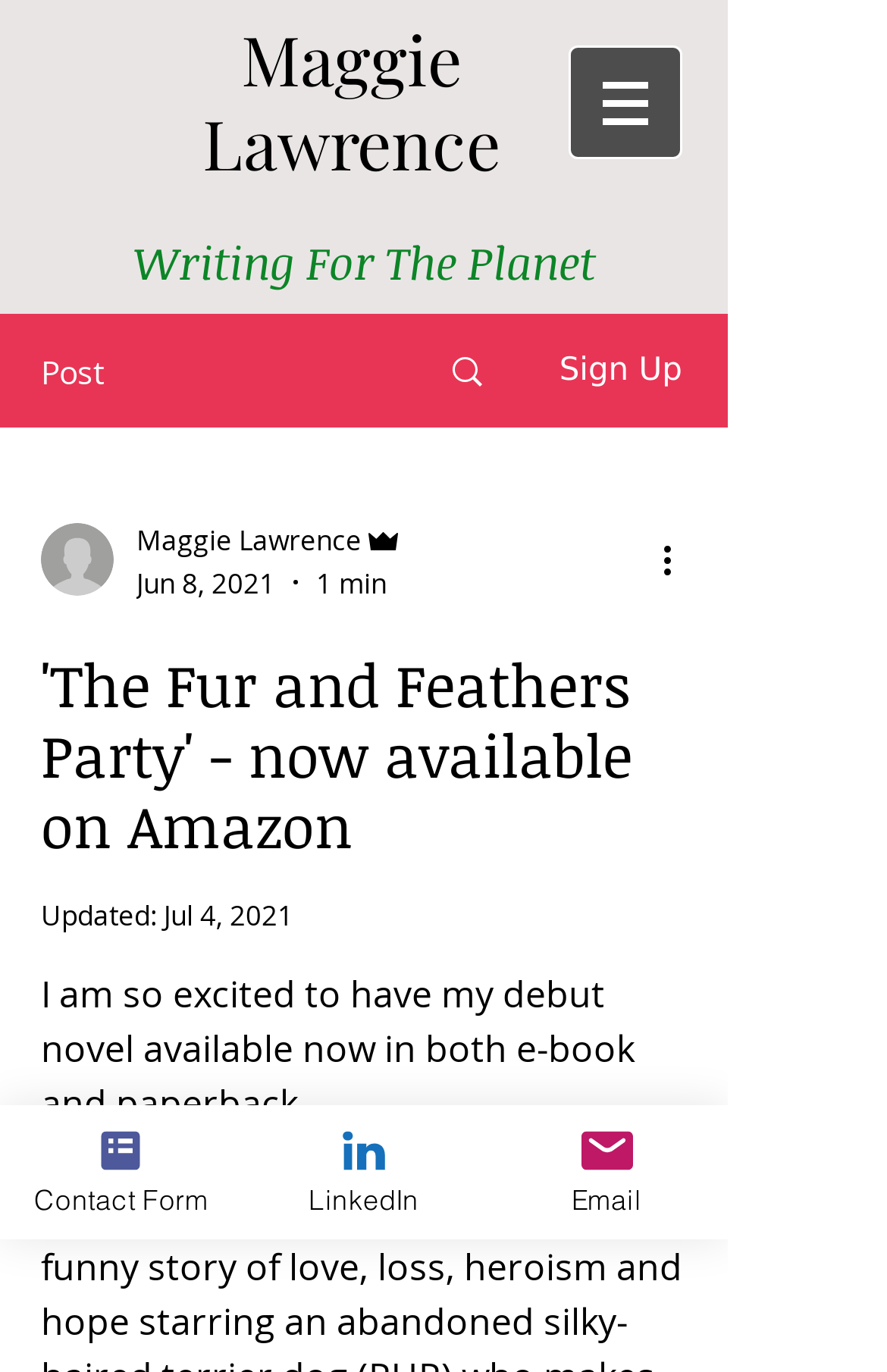Predict the bounding box coordinates of the UI element that matches this description: "Search". The coordinates should be in the format [left, top, right, bottom] with each value between 0 and 1.

[0.466, 0.23, 0.589, 0.31]